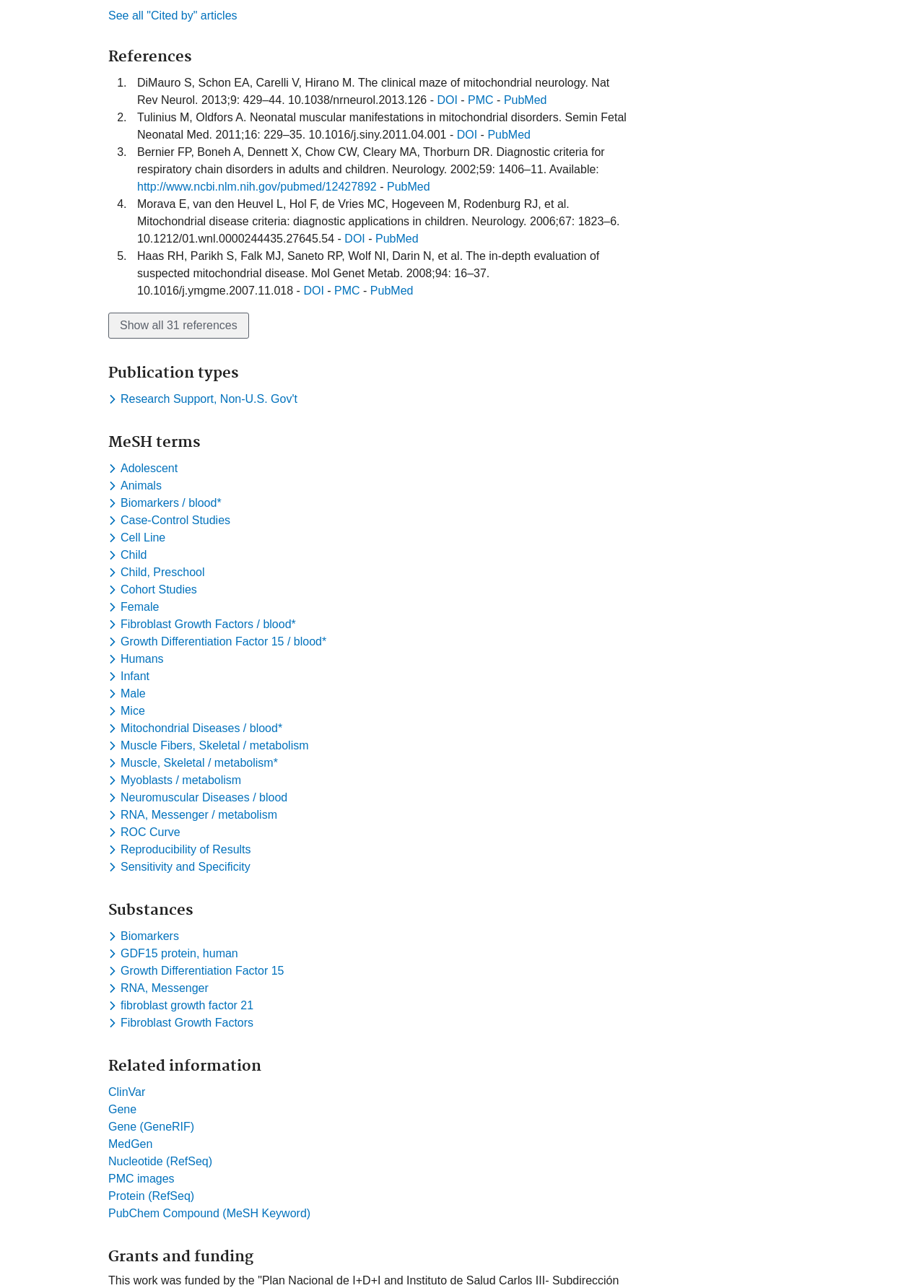Given the element description: "Reproducibility of Results", predict the bounding box coordinates of this UI element. The coordinates must be four float numbers between 0 and 1, given as [left, top, right, bottom].

[0.117, 0.655, 0.275, 0.665]